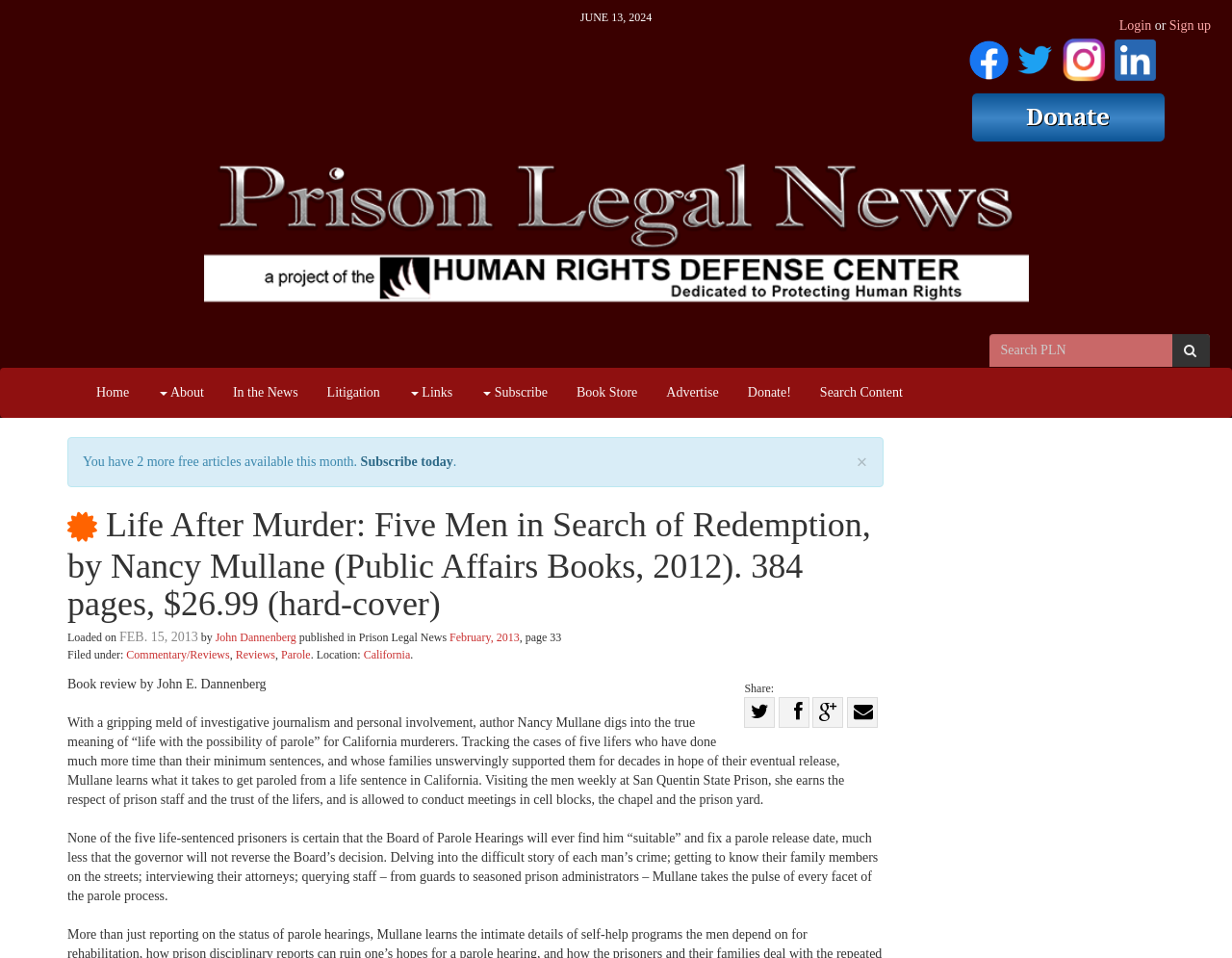What is the name of the prison administrator mentioned in the text?
Offer a detailed and exhaustive answer to the question.

The prison administrator mentioned in the text is John E. Dannenberg, who is the author of the book review as indicated in the text 'Book review by John E. Dannenberg'.